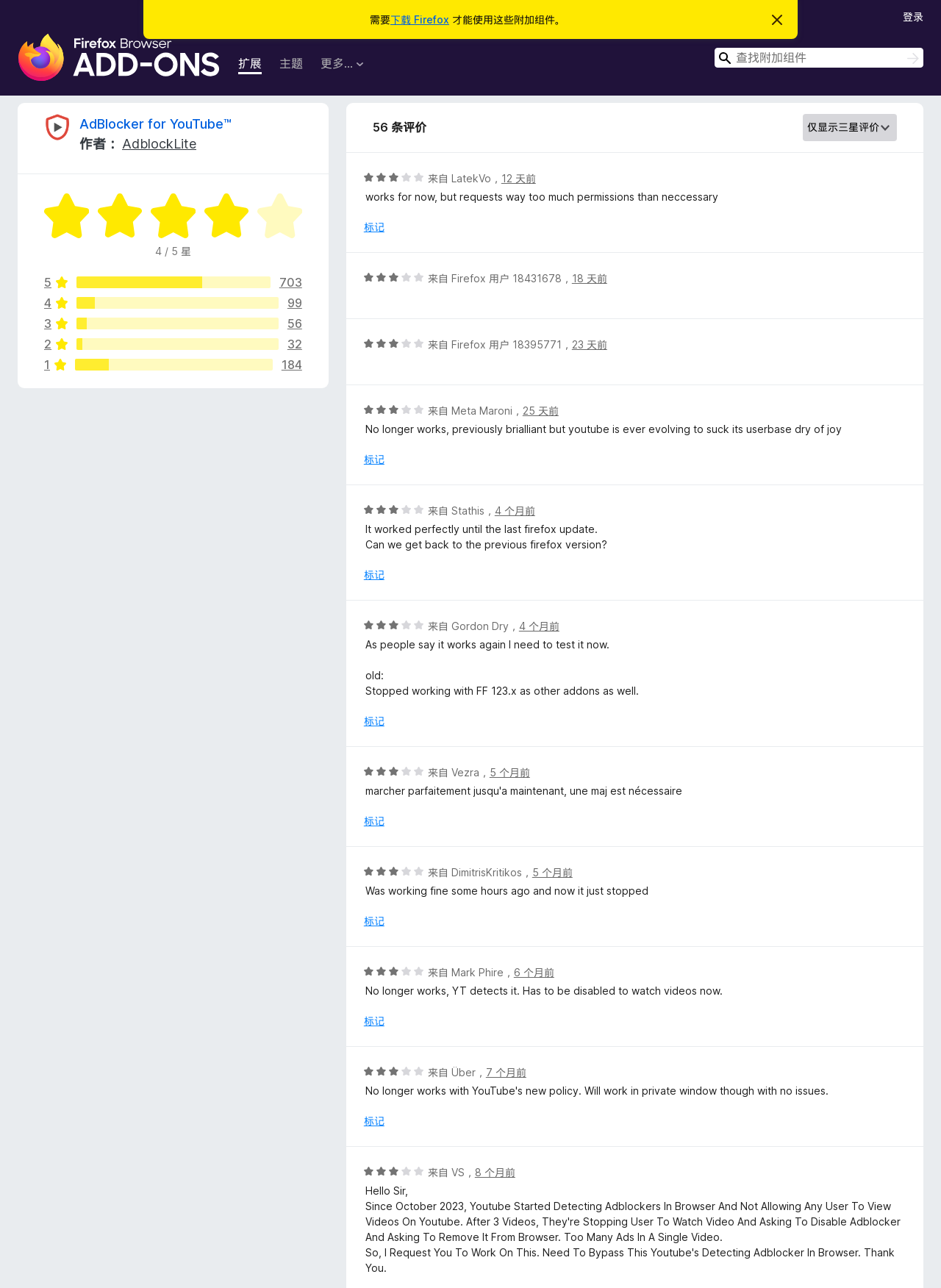Carefully examine the image and provide an in-depth answer to the question: What is the purpose of the button '忽略此通知'?

The button '忽略此通知' is likely used to ignore the notification that is displayed at the top of the webpage, allowing the user to dismiss it.